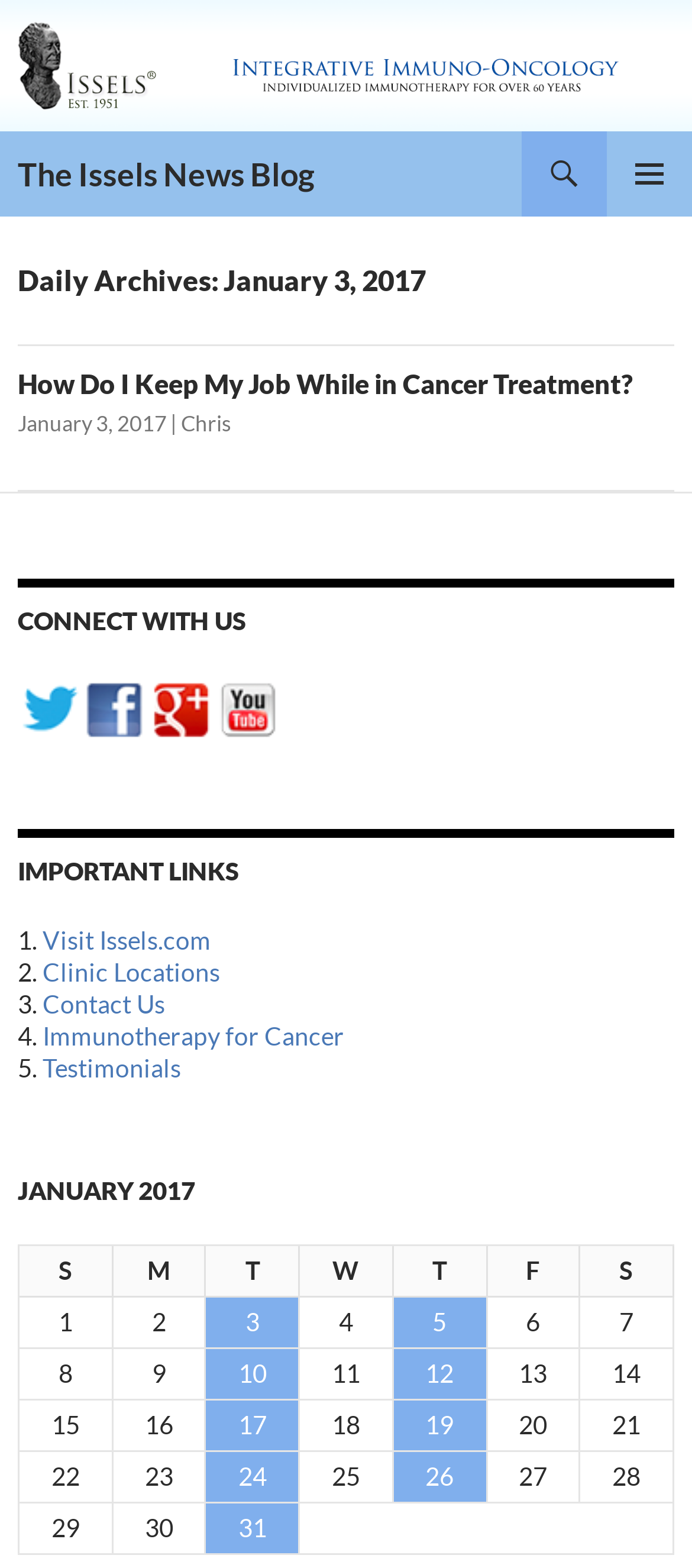Find the bounding box coordinates of the area that needs to be clicked in order to achieve the following instruction: "explore events". The coordinates should be specified as four float numbers between 0 and 1, i.e., [left, top, right, bottom].

None